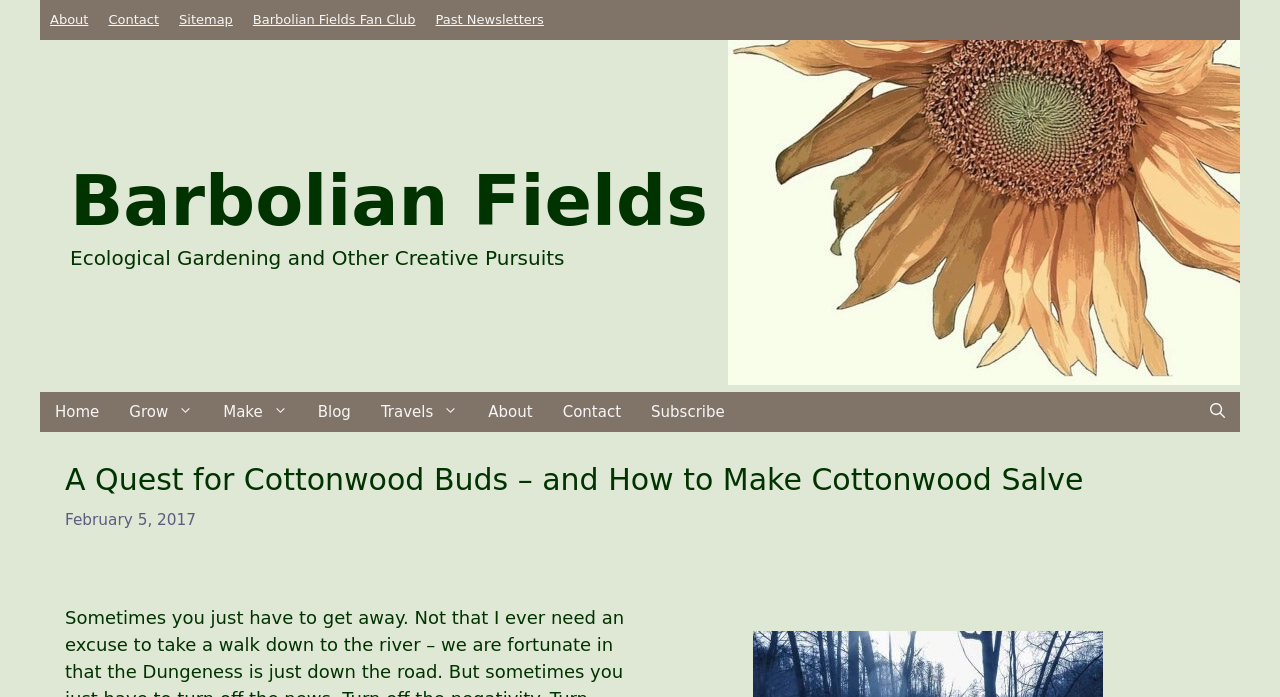Elaborate on the different components and information displayed on the webpage.

This webpage is about ecological gardening and creative pursuits, specifically focusing on cottonwood buds and making cottonwood salve. At the top left, there is a navigation menu with links to "Home", "Grow", "Make", "Blog", "Travels", "About", "Contact", and "Subscribe". To the right of the navigation menu, there is a search bar.

Below the navigation menu, there is a banner with a link to "Barbolian Fields" and a text description "Ecological Gardening and Other Creative Pursuits". On the right side of the banner, there is an image of a sunflower drawing on a photo, which is also a link.

The main content of the webpage is an article titled "A Quest for Cottonwood Buds – and How to Make Cottonwood Salve", dated February 5, 2017. The article is the main focus of the page, taking up most of the space.

At the top right, there are several links to "About", "Contact", "Sitemap", "Barbolian Fields Fan Club", and "Past Newsletters". These links are positioned above the banner and are relatively small compared to the main content.